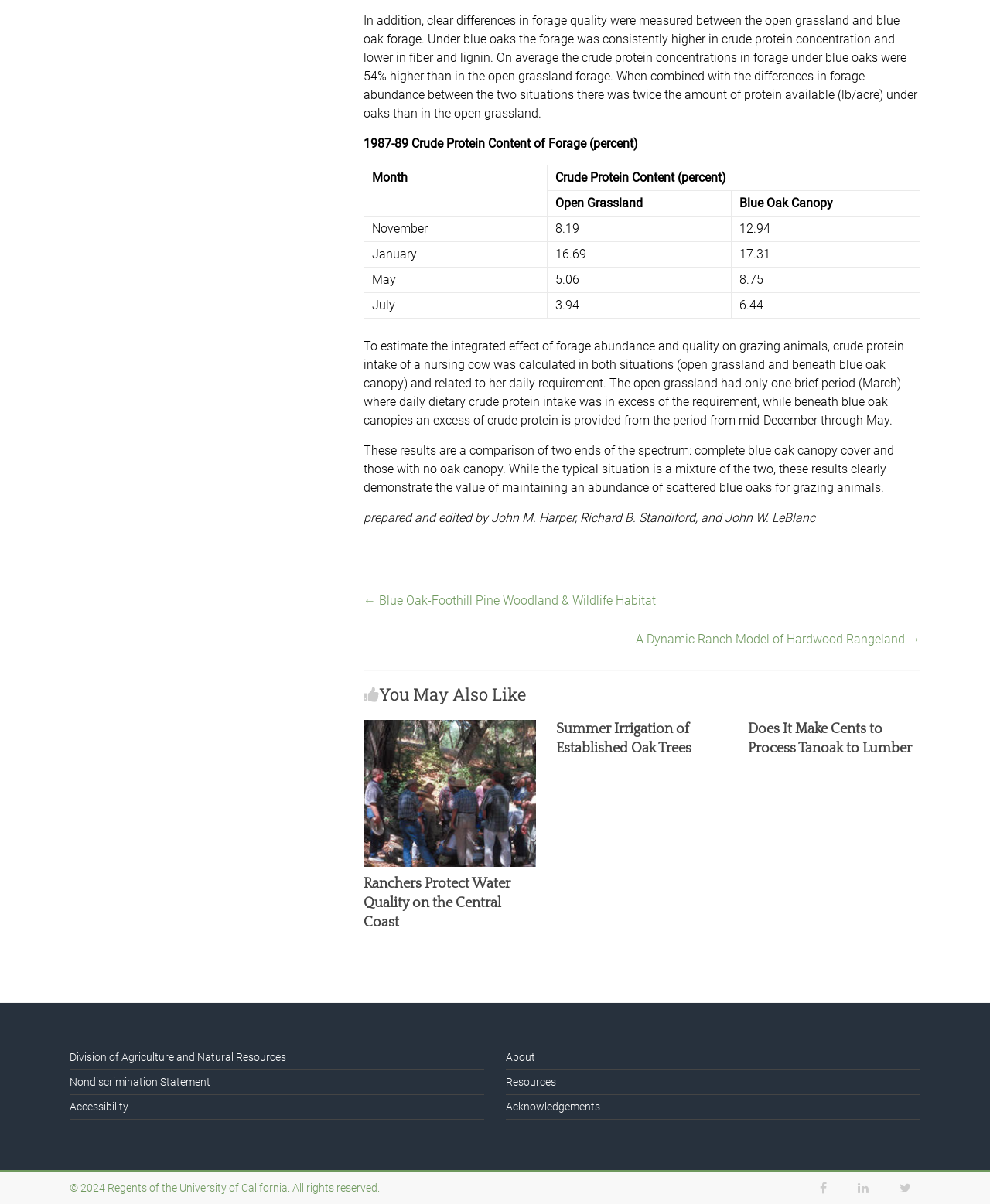Please analyze the image and provide a thorough answer to the question:
What is the name of the authors who prepared and edited the content?

The text at the bottom of the webpage mentions, 'prepared and edited by John M. Harper, Richard B. Standiford, and John W. LeBlanc', indicating that these three individuals are responsible for preparing and editing the content of the webpage.